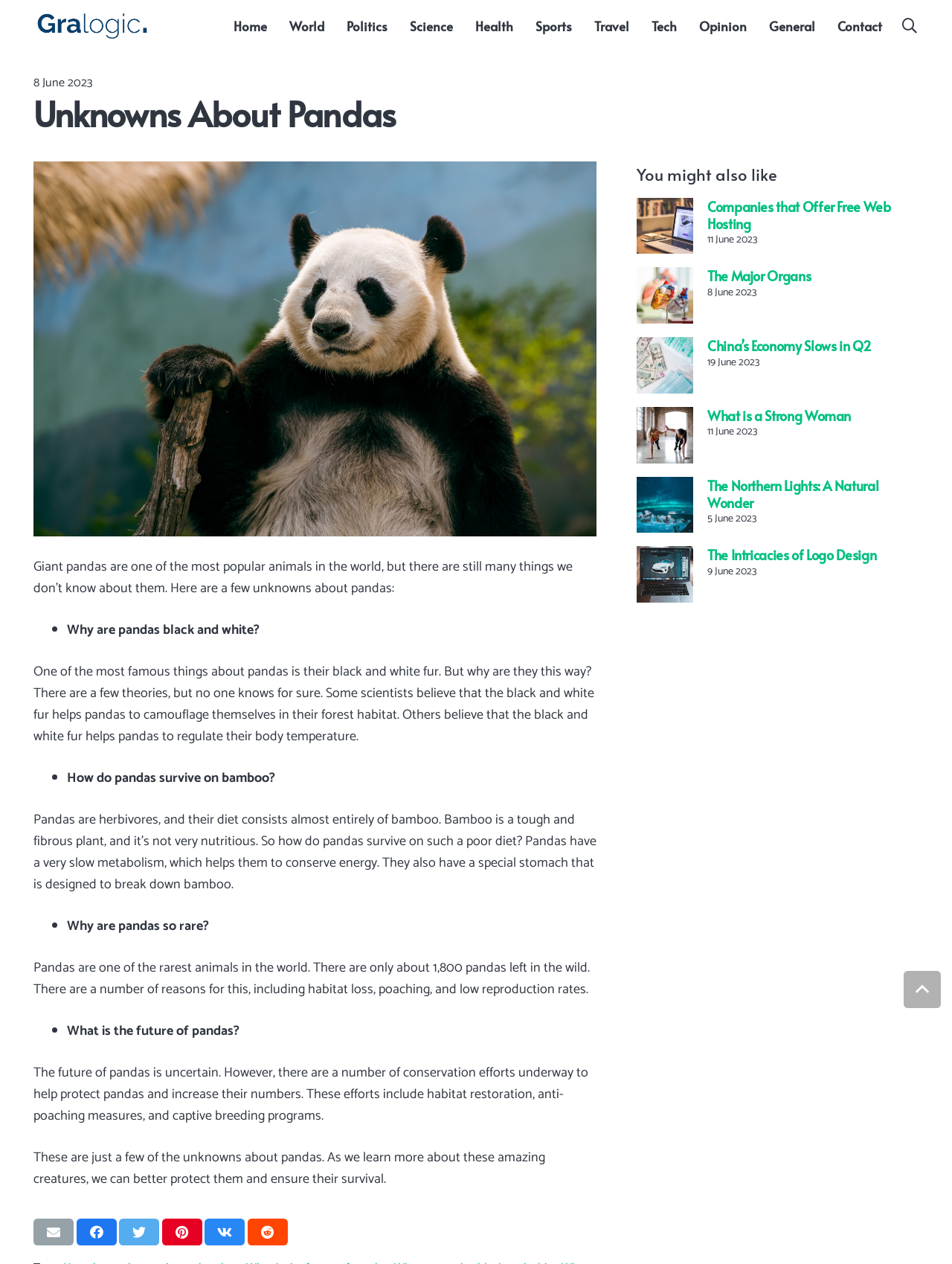Identify the bounding box coordinates for the element you need to click to achieve the following task: "Read the article 'Companies that Offer Free Web Hosting'". The coordinates must be four float values ranging from 0 to 1, formatted as [left, top, right, bottom].

[0.669, 0.156, 0.965, 0.201]